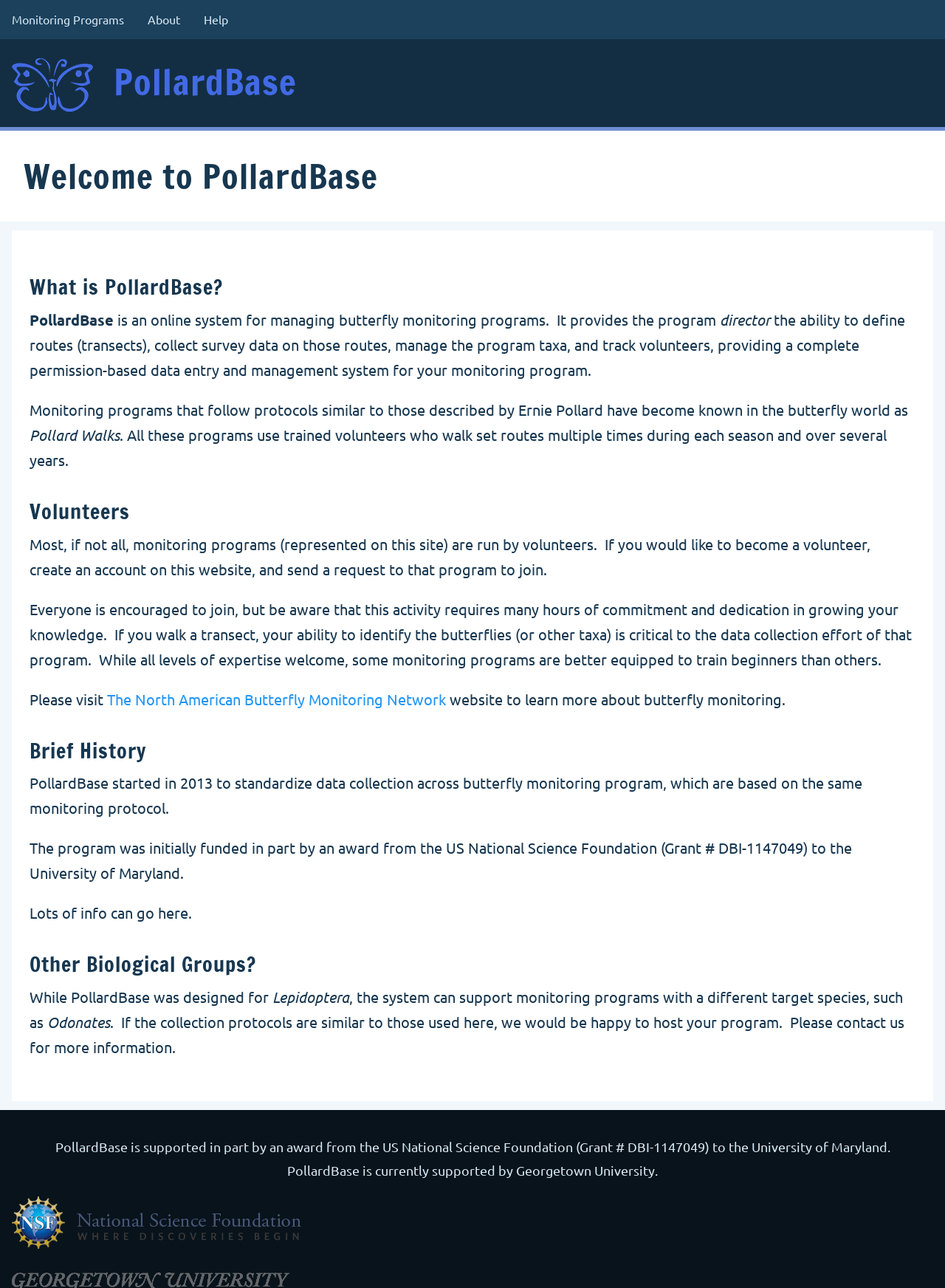Please provide a detailed answer to the question below by examining the image:
What type of programs are supported by PollardBase?

Based on the webpage content, PollardBase is designed to support butterfly monitoring programs that follow protocols similar to those described by Ernie Pollard. However, it is also mentioned that the system can support monitoring programs with different target species, such as Odonates.